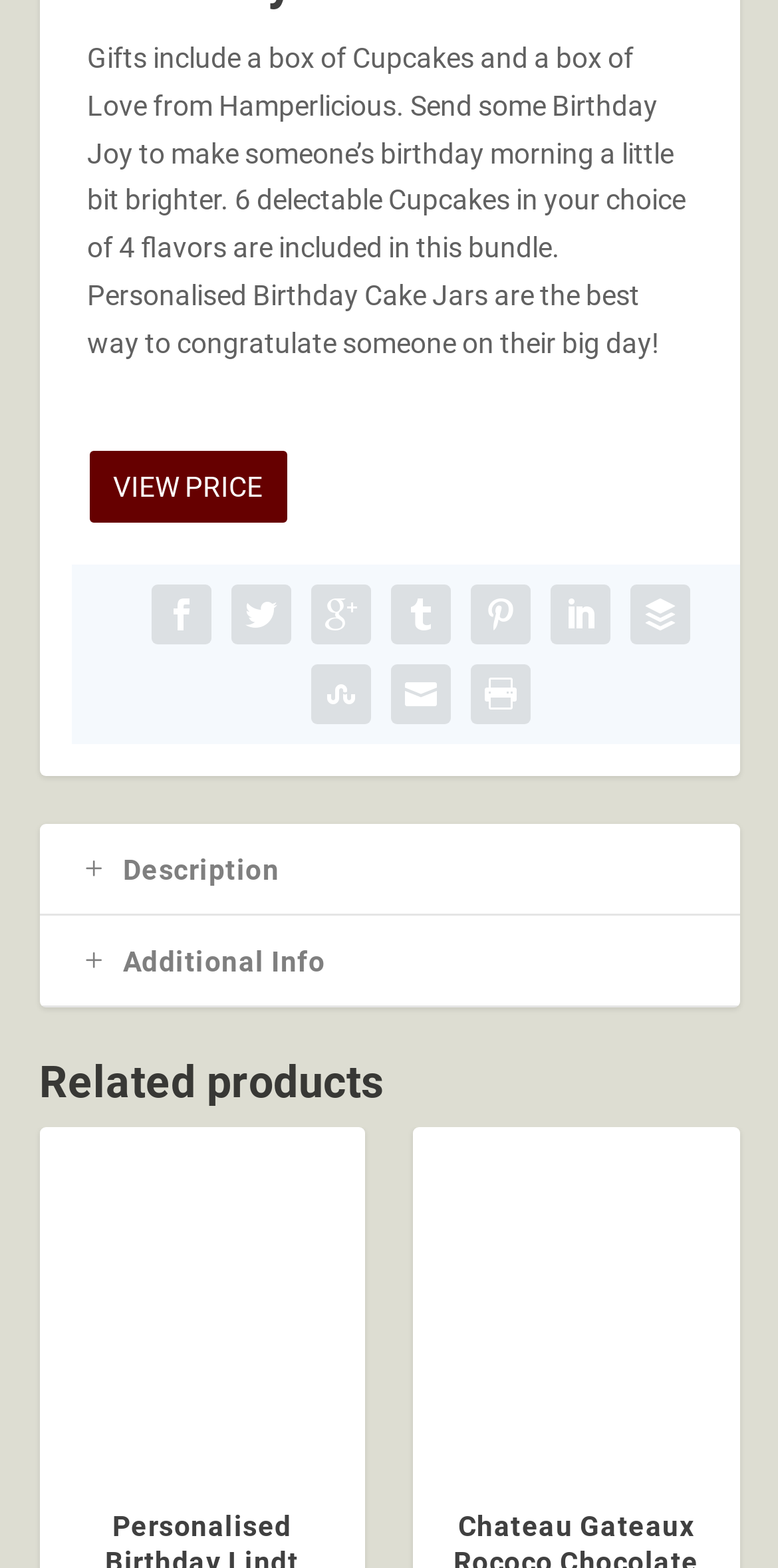Respond with a single word or short phrase to the following question: 
How many tabs are available in the tablist?

2